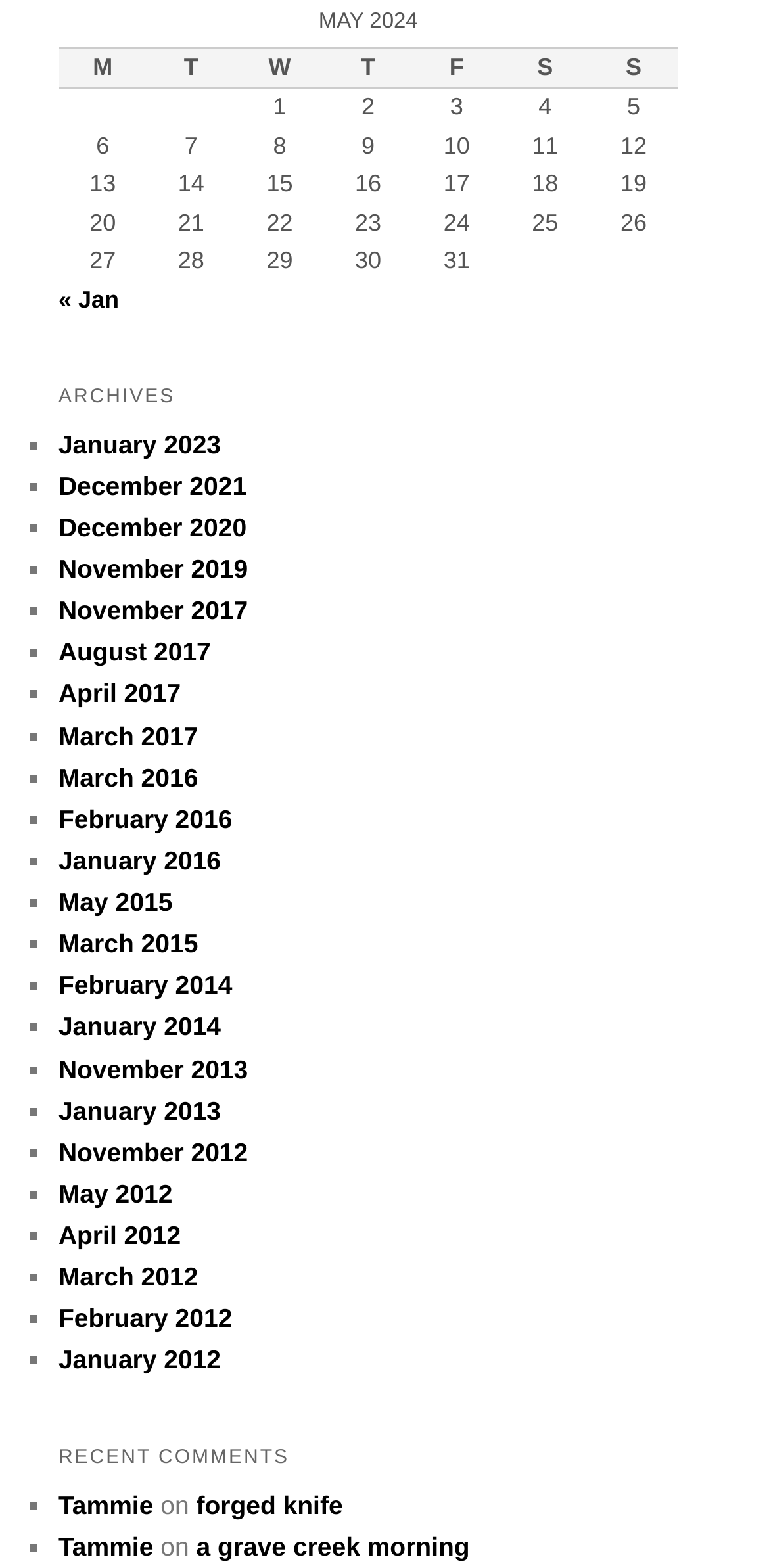Show me the bounding box coordinates of the clickable region to achieve the task as per the instruction: "Select the 'M' column header".

[0.076, 0.03, 0.191, 0.057]